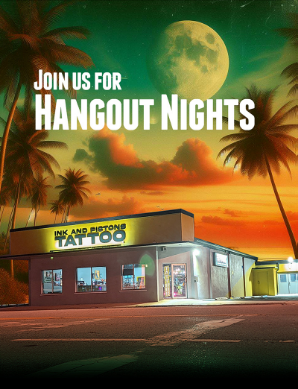Offer a detailed narrative of the scene depicted in the image.

The image showcases the Ink and Pistons Tattoo shop, inviting patrons to join for "Hangout Nights." The vibrant backdrop features a striking sunset with palm trees silhouetted against a moonlit sky, creating a warm, inviting atmosphere. The shop's facade is highlighted, displaying large windows that hint at the artistic vibe within. This visual serves to promote community engagement and the creative environment at Ink and Pistons, encouraging guests to participate in fun and social events at the tattoo studio.